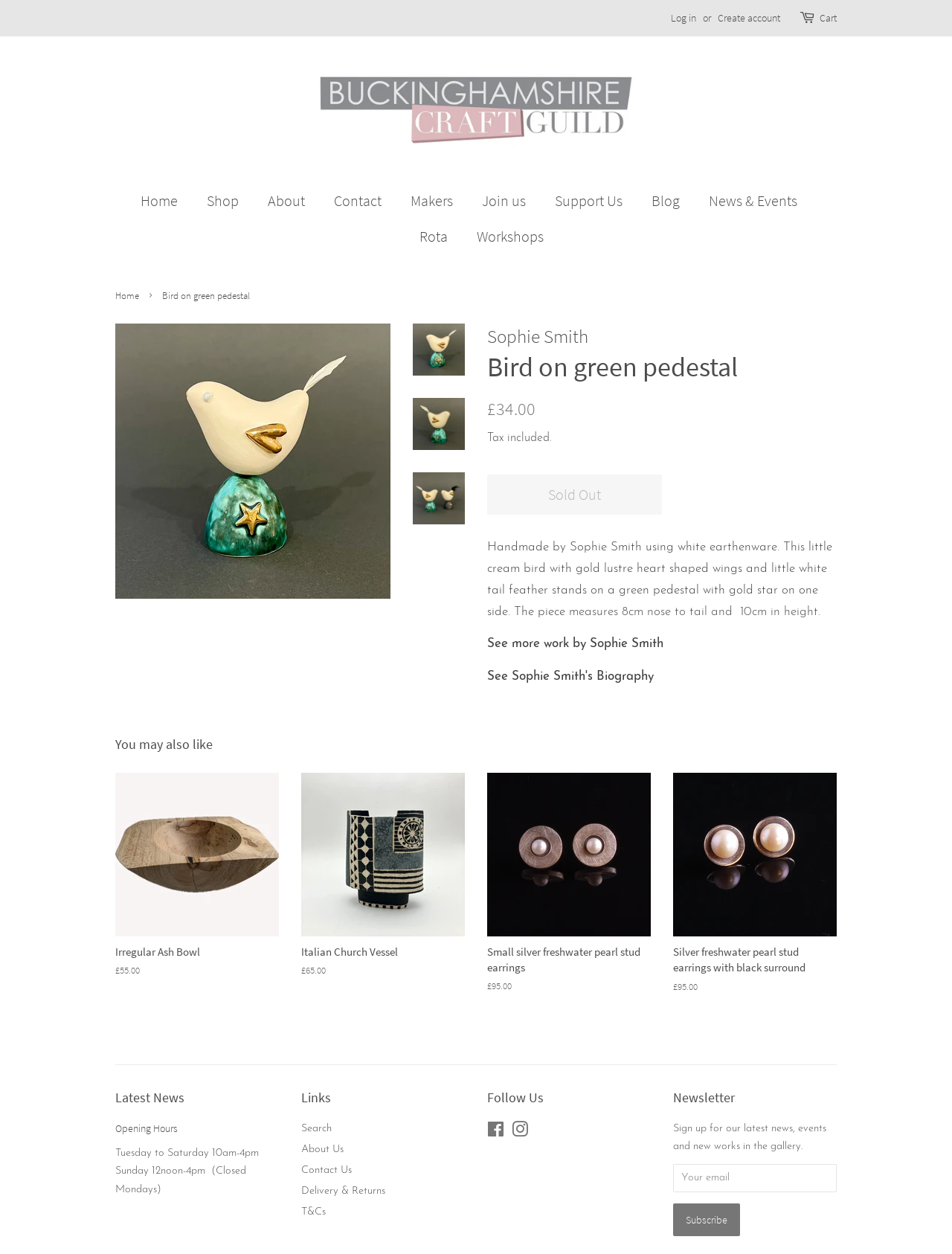Determine the bounding box coordinates for the clickable element to execute this instruction: "Log in". Provide the coordinates as four float numbers between 0 and 1, i.e., [left, top, right, bottom].

[0.705, 0.009, 0.731, 0.019]